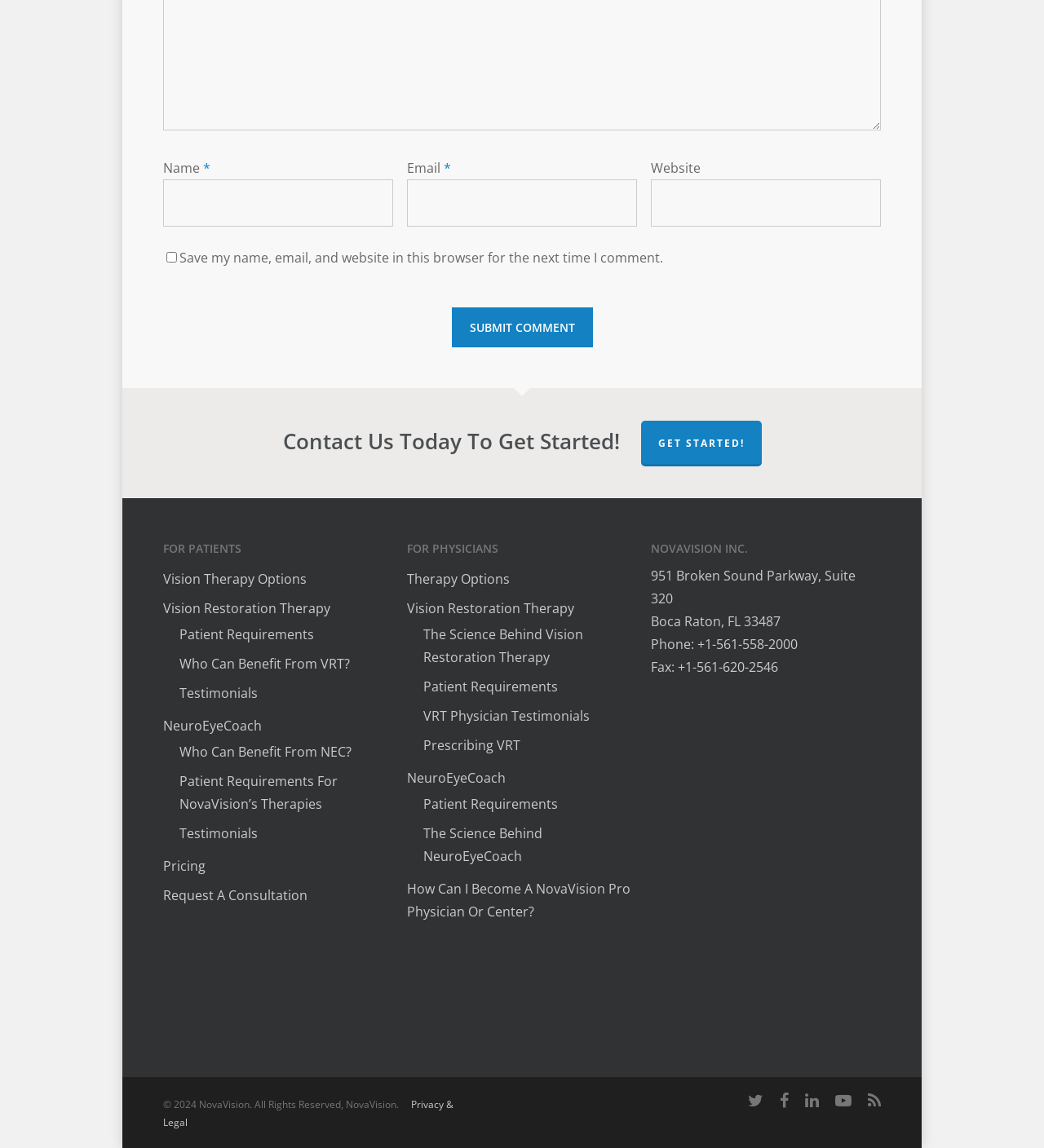What is the purpose of the checkbox?
Ensure your answer is thorough and detailed.

The checkbox is located below the comment submission form, and its label is 'Save my name, email, and website in this browser for the next time I comment.' This suggests that the purpose of the checkbox is to save the commenter's information for future comments.